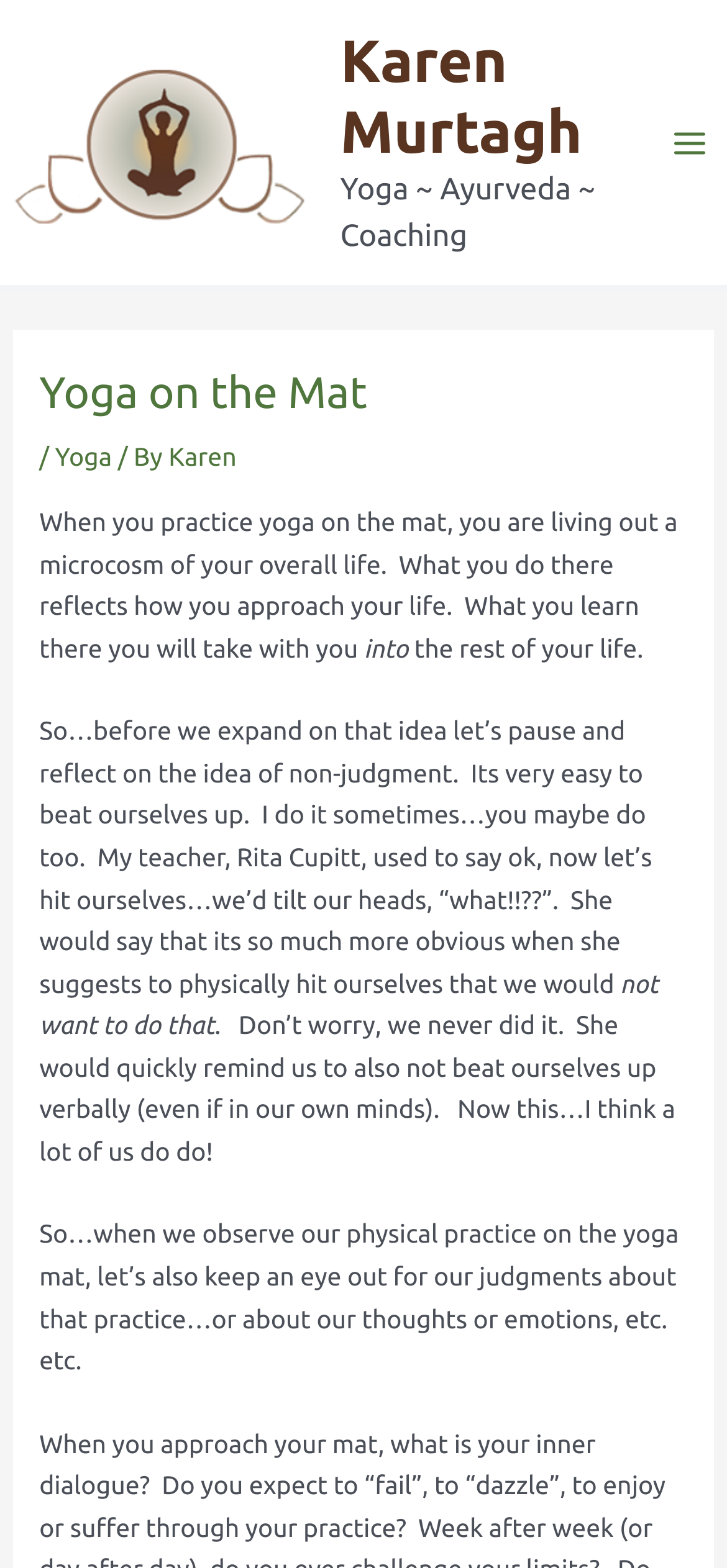Provide a brief response using a word or short phrase to this question:
What is the name of the yoga practice mentioned?

Yoga on the Mat